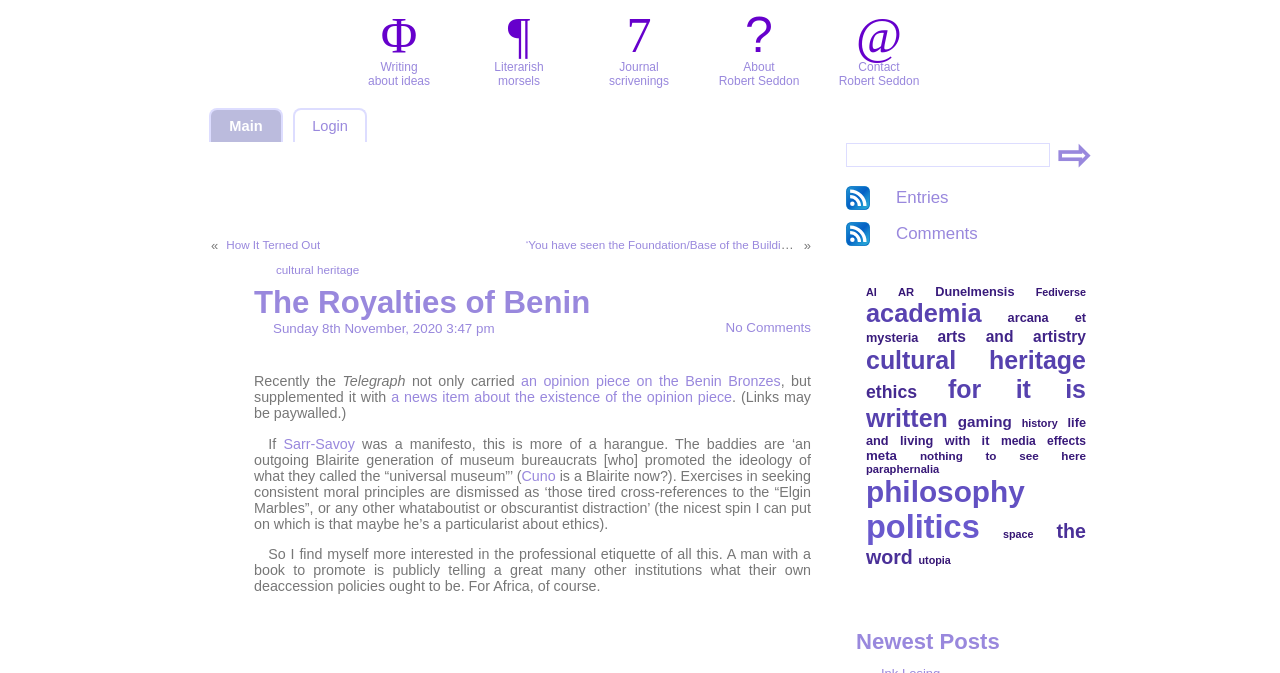Identify the bounding box for the UI element that is described as follows: "Cuno".

[0.407, 0.695, 0.434, 0.719]